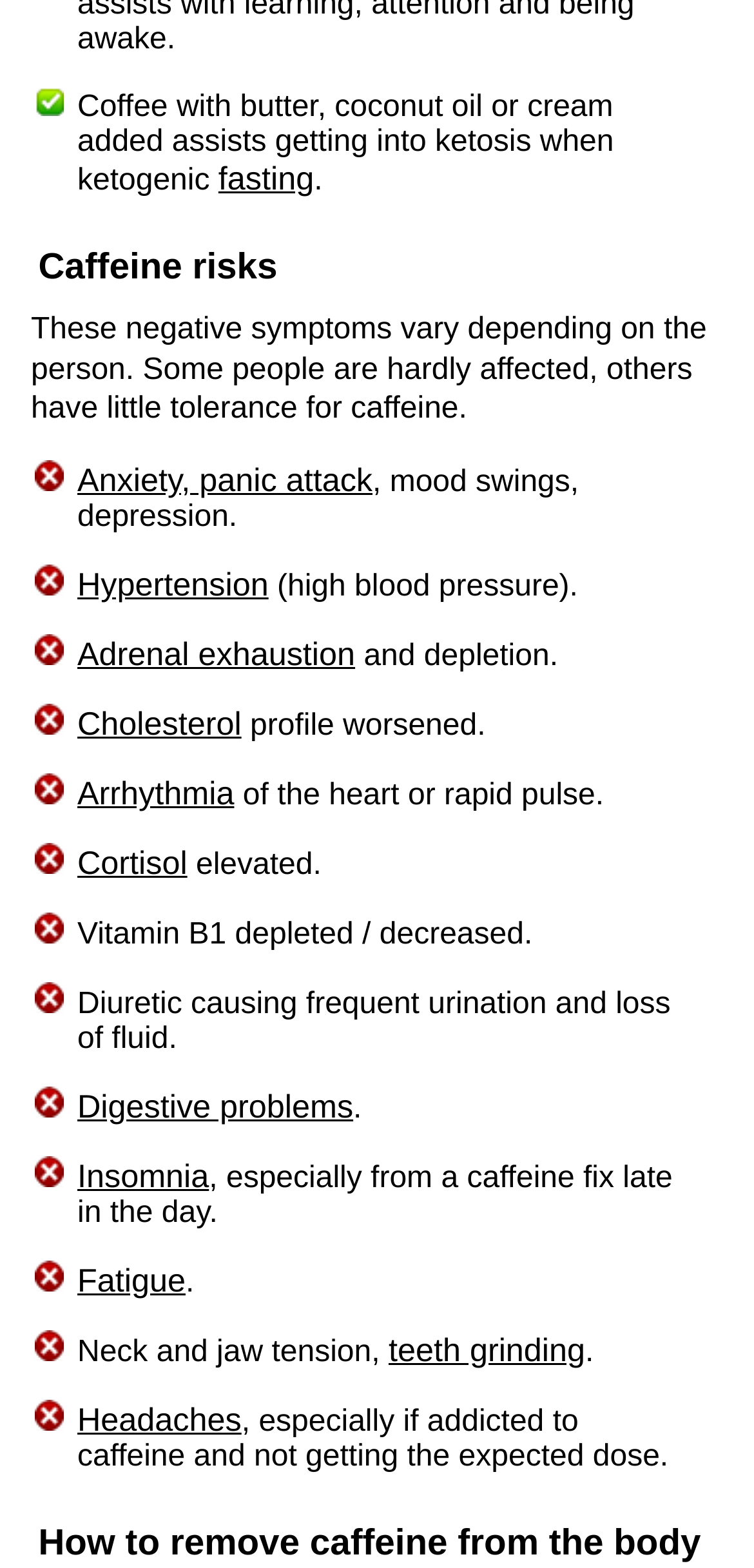Identify the bounding box coordinates for the element that needs to be clicked to fulfill this instruction: "Click on the link about fasting". Provide the coordinates in the format of four float numbers between 0 and 1: [left, top, right, bottom].

[0.29, 0.103, 0.416, 0.126]